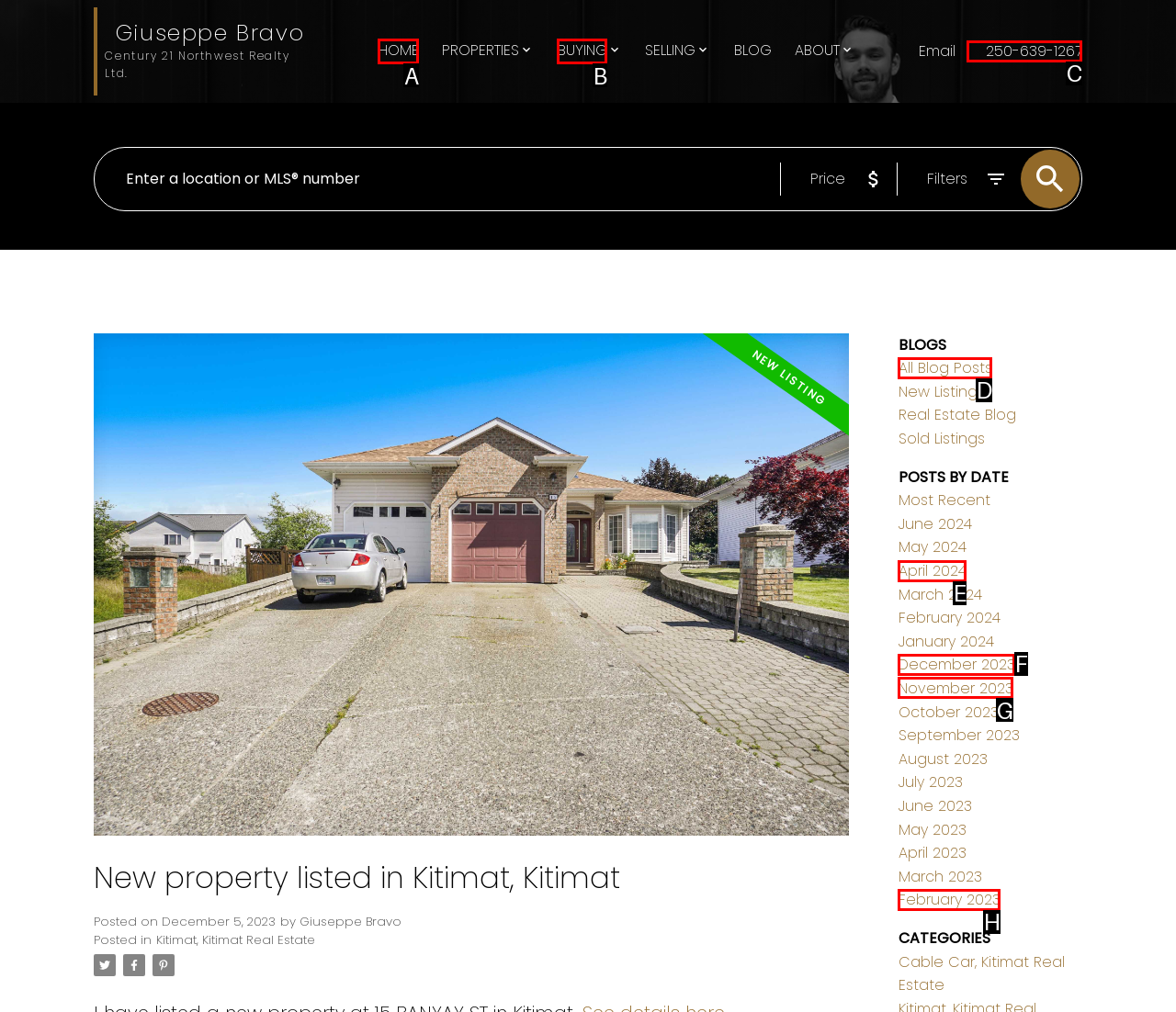Tell me which one HTML element best matches the description: All Blog Posts Answer with the option's letter from the given choices directly.

D